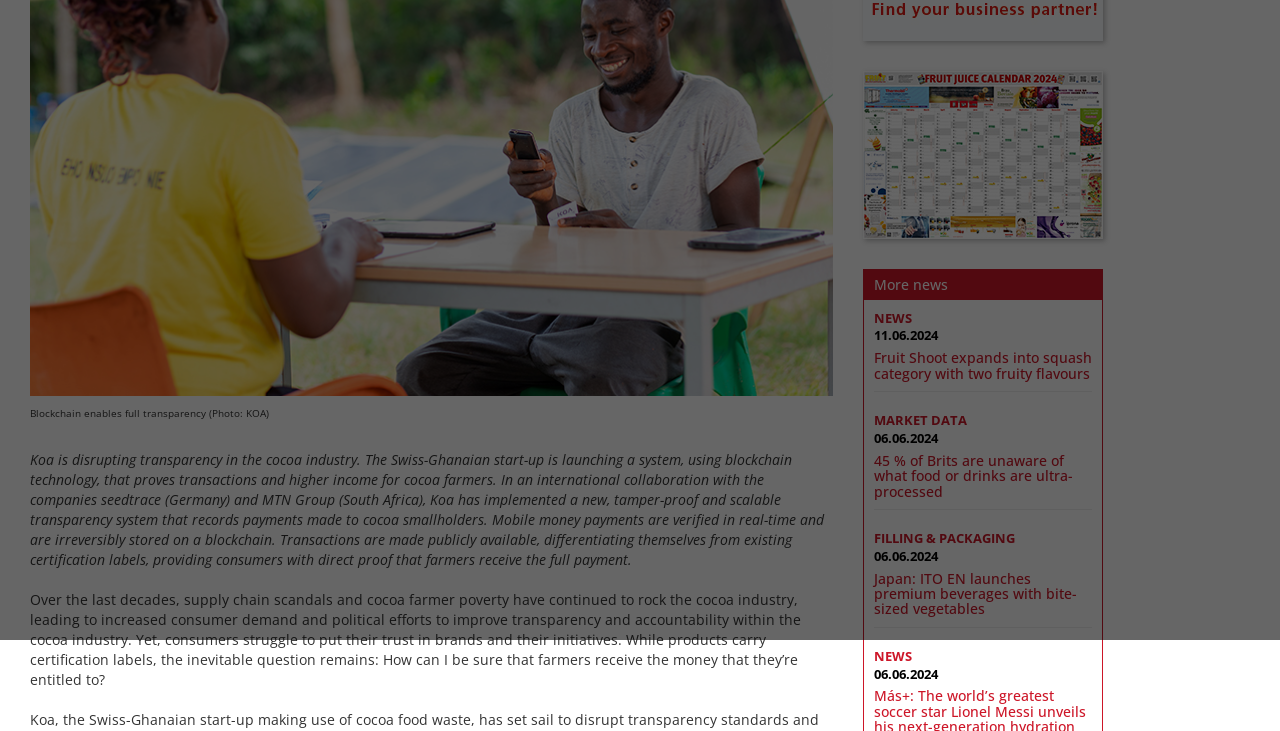Extract the bounding box coordinates of the UI element described by: "parent_node: Ads:". The coordinates should include four float numbers ranging from 0 to 1, e.g., [left, top, right, bottom].

[0.674, 0.097, 0.862, 0.326]